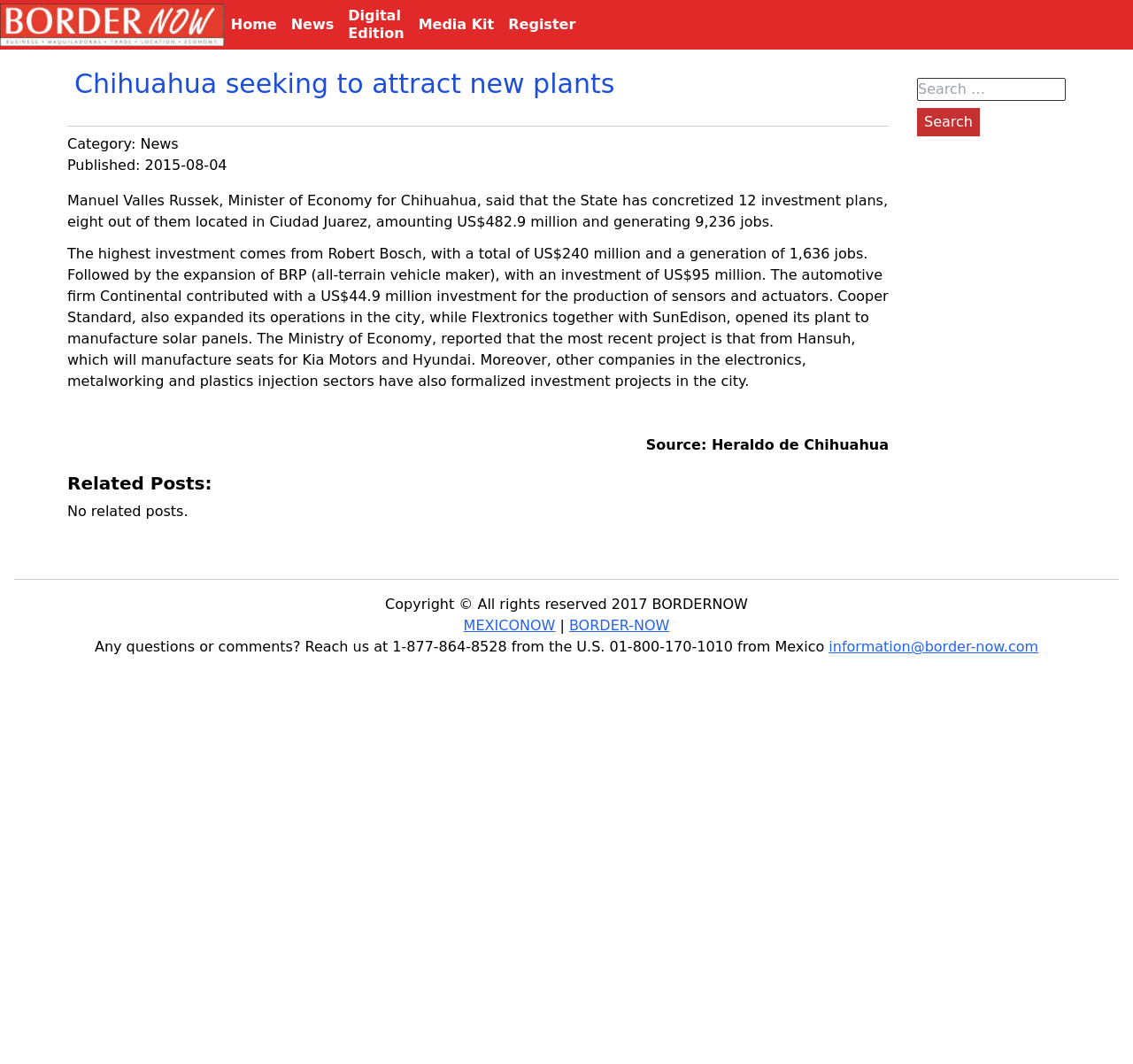How many investment plans have been concretized in Chihuahua?
Refer to the screenshot and deliver a thorough answer to the question presented.

According to the article, Manuel Valles Russek, the Minister of Economy for Chihuahua, said that the State has concretized 12 investment plans.